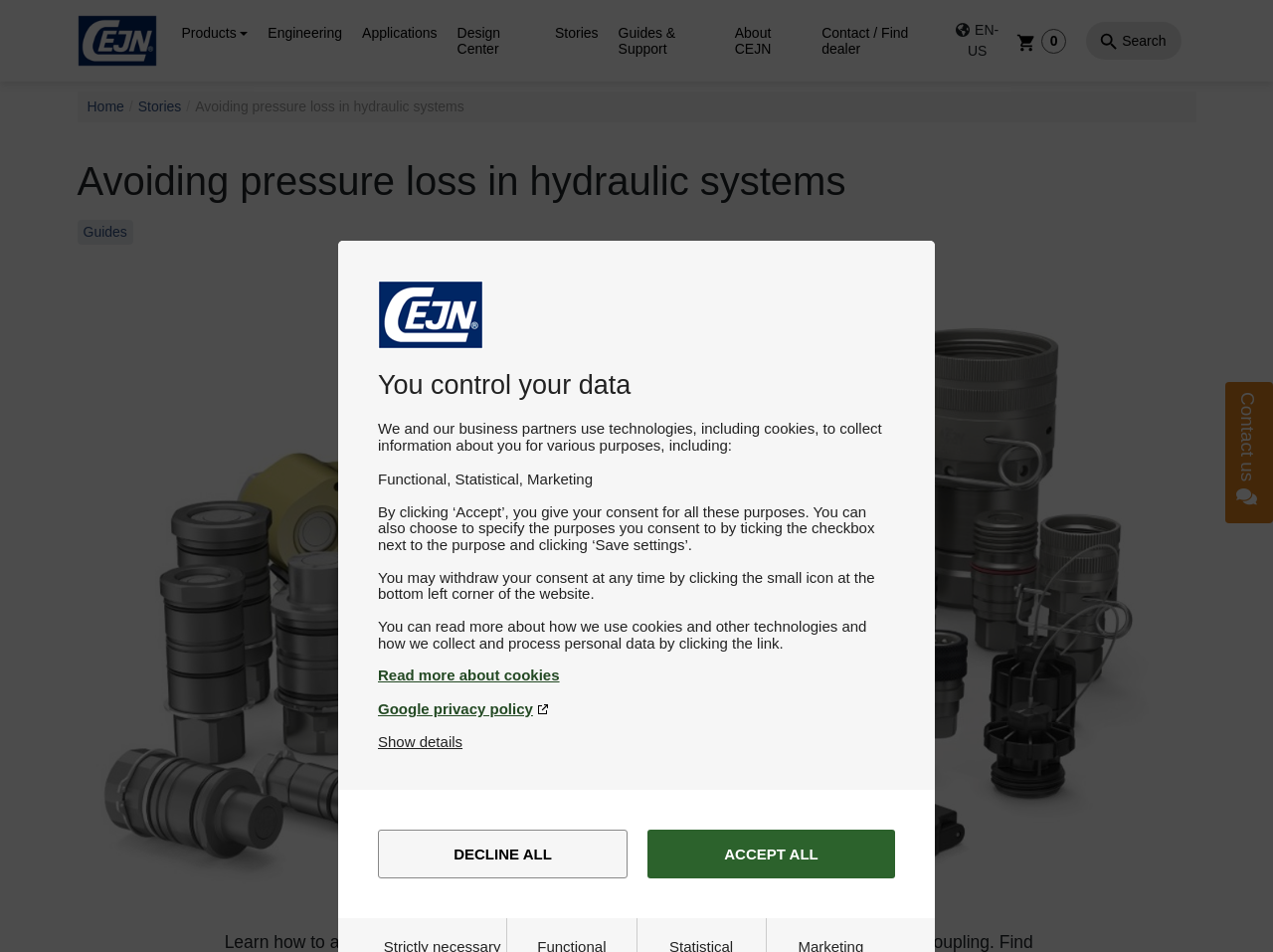Can you find the bounding box coordinates of the area I should click to execute the following instruction: "Go to the previous chapter"?

None